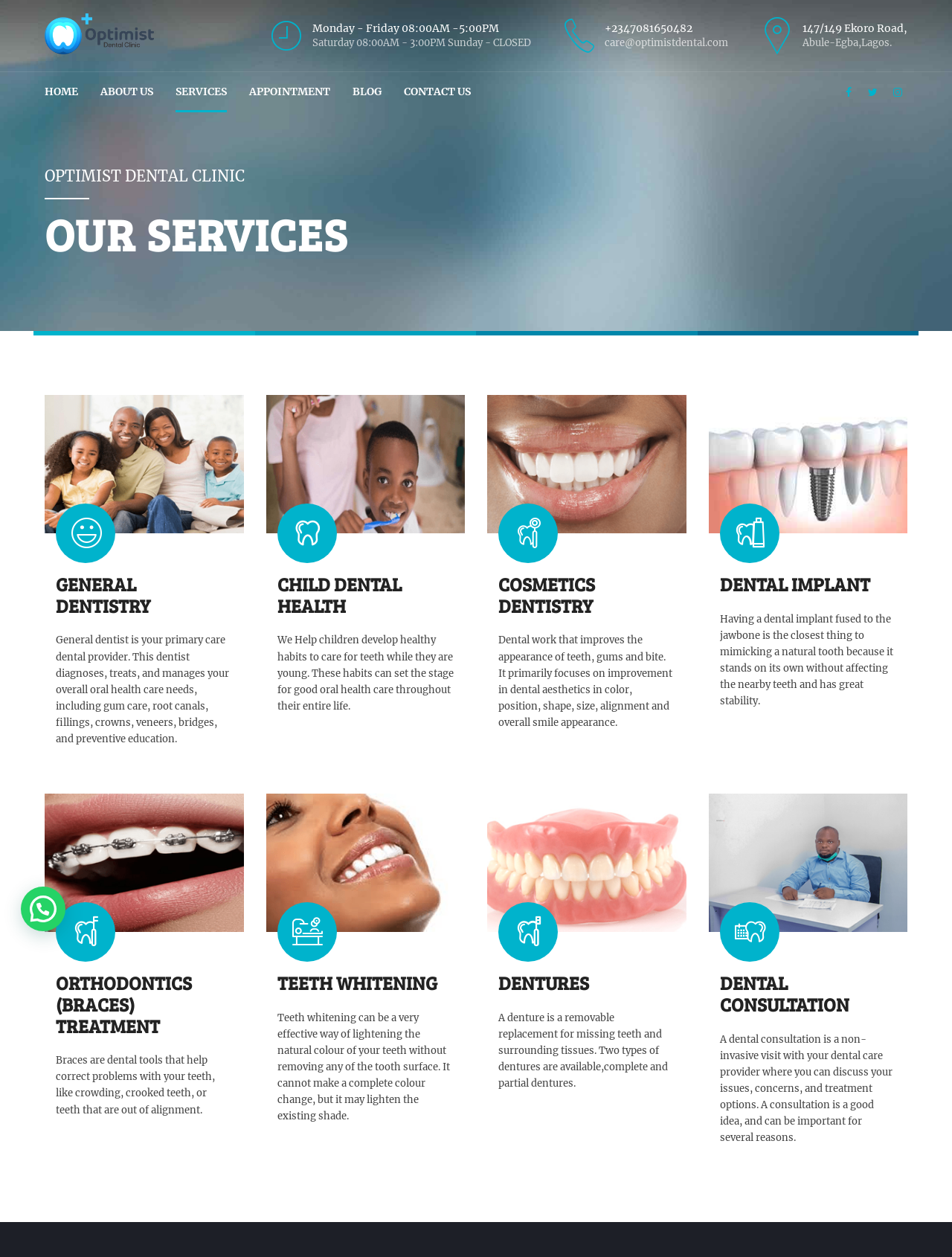Can you show the bounding box coordinates of the region to click on to complete the task described in the instruction: "Click on 'Advertisement for ourselves'"?

None